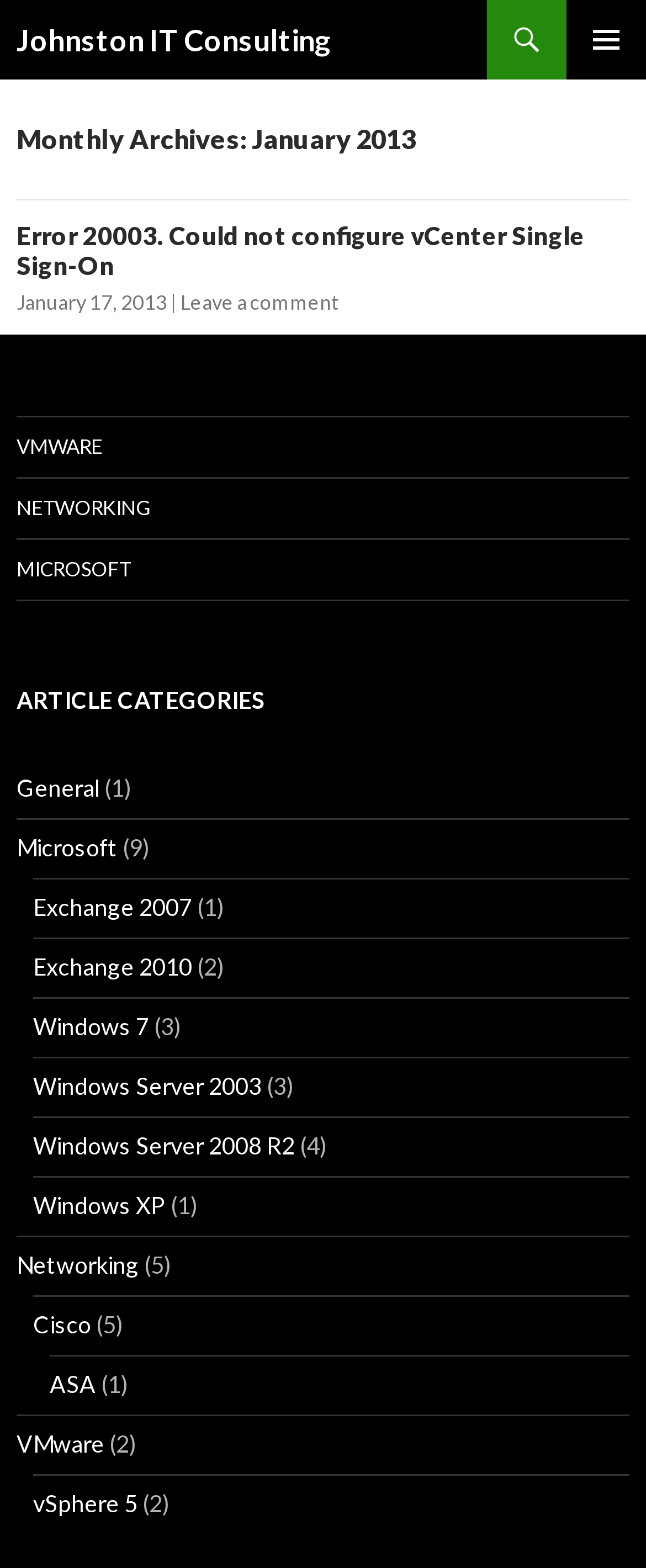Locate the bounding box coordinates of the clickable region to complete the following instruction: "Read the 'Error 20003. Could not configure vCenter Single Sign-On' article."

[0.026, 0.14, 0.905, 0.179]